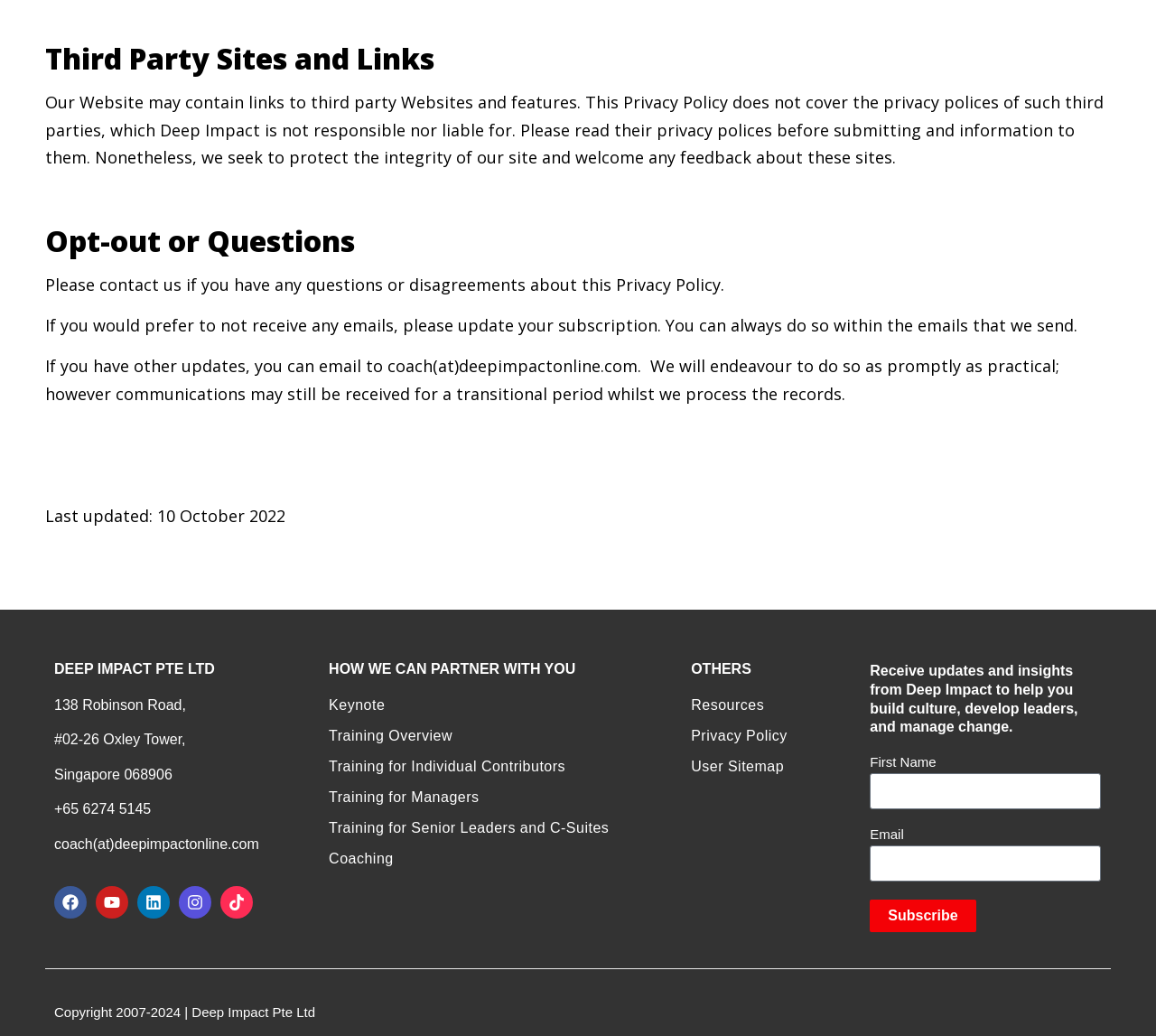Please mark the clickable region by giving the bounding box coordinates needed to complete this instruction: "Learn more about our training for individual contributors".

[0.284, 0.73, 0.581, 0.751]